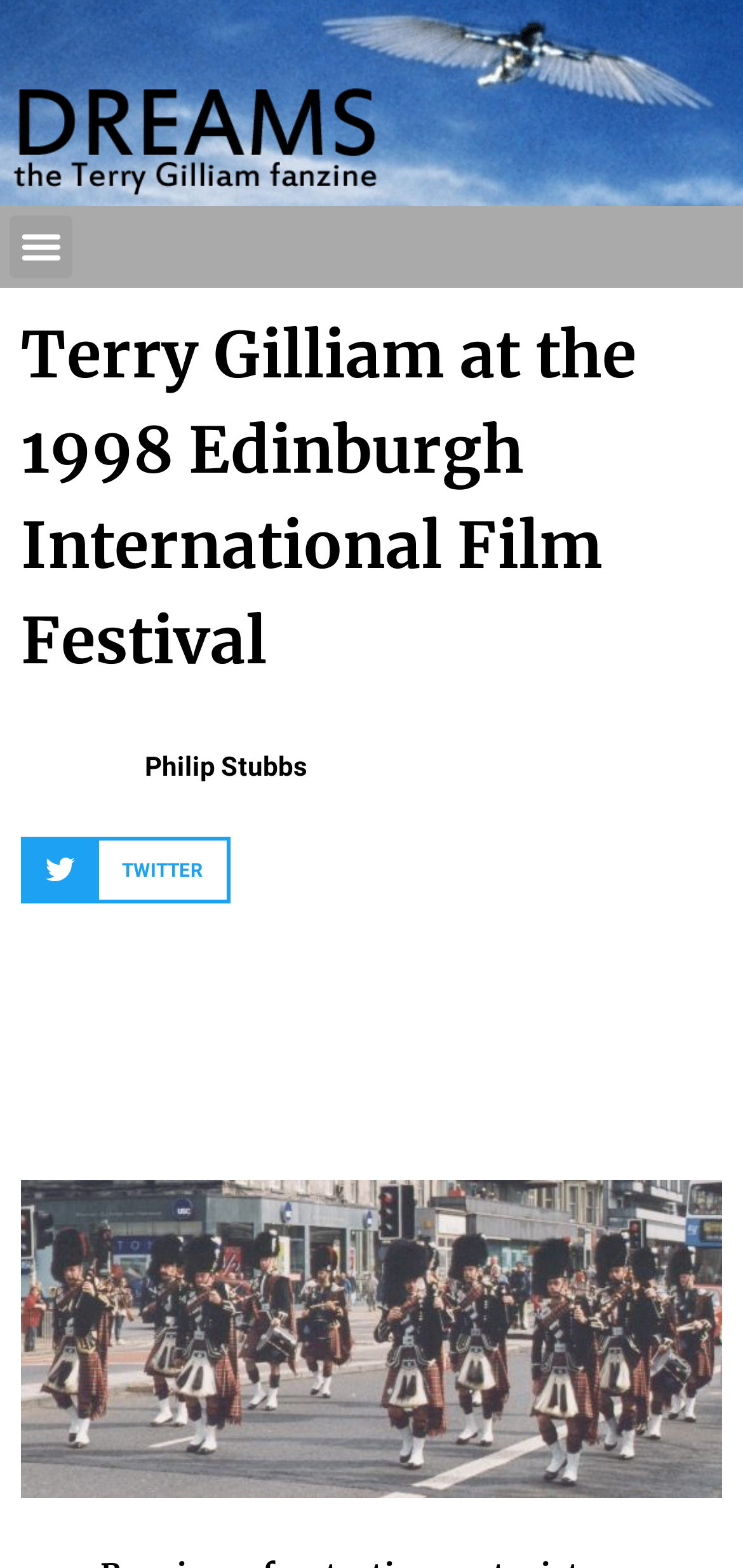Respond with a single word or phrase to the following question:
What is the position of the image on the webpage?

Top-left